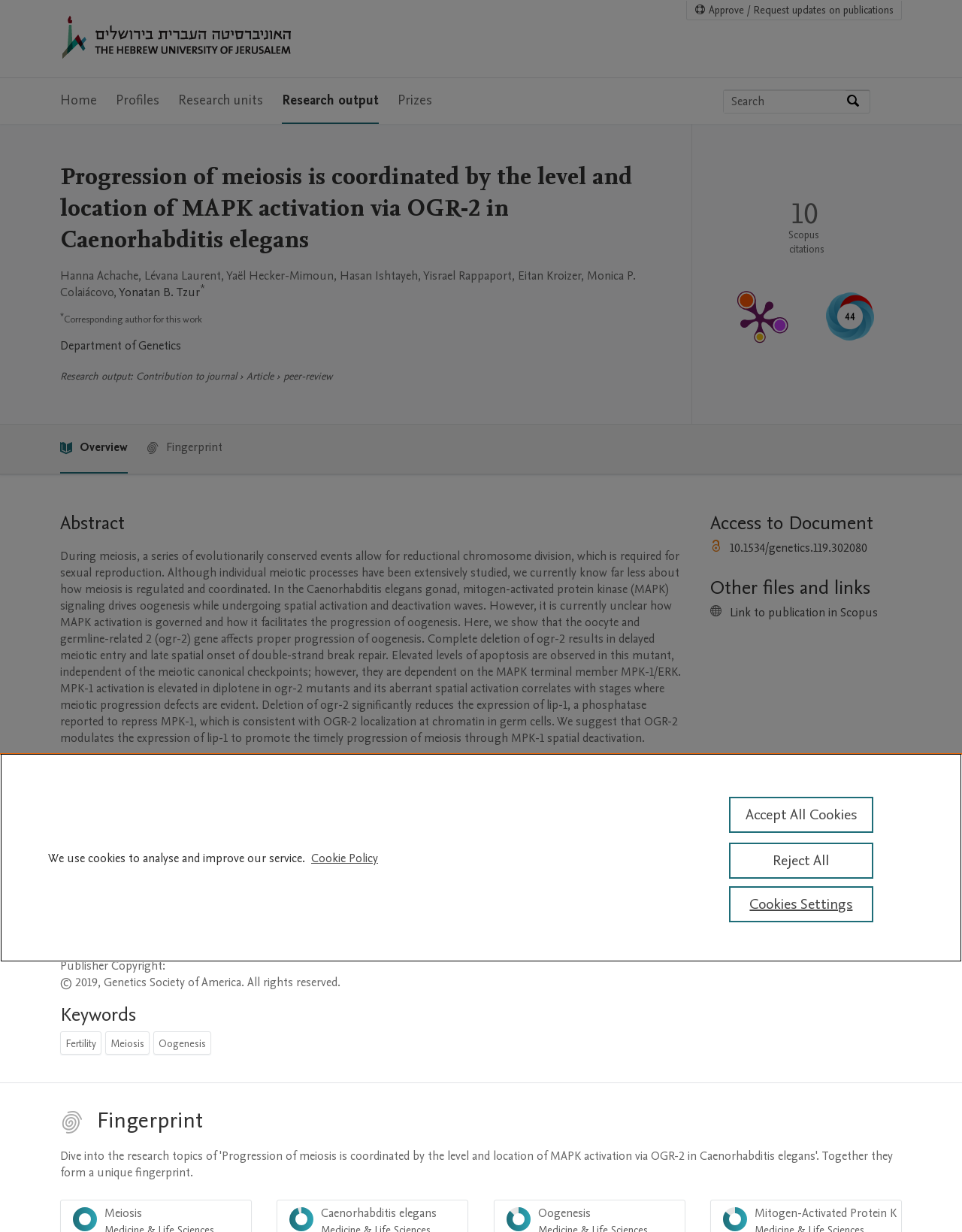What is the name of the author?
Give a detailed and exhaustive answer to the question.

I found the answer by looking at the list of authors displayed on the webpage, where Hanna Achache is listed as the first author.